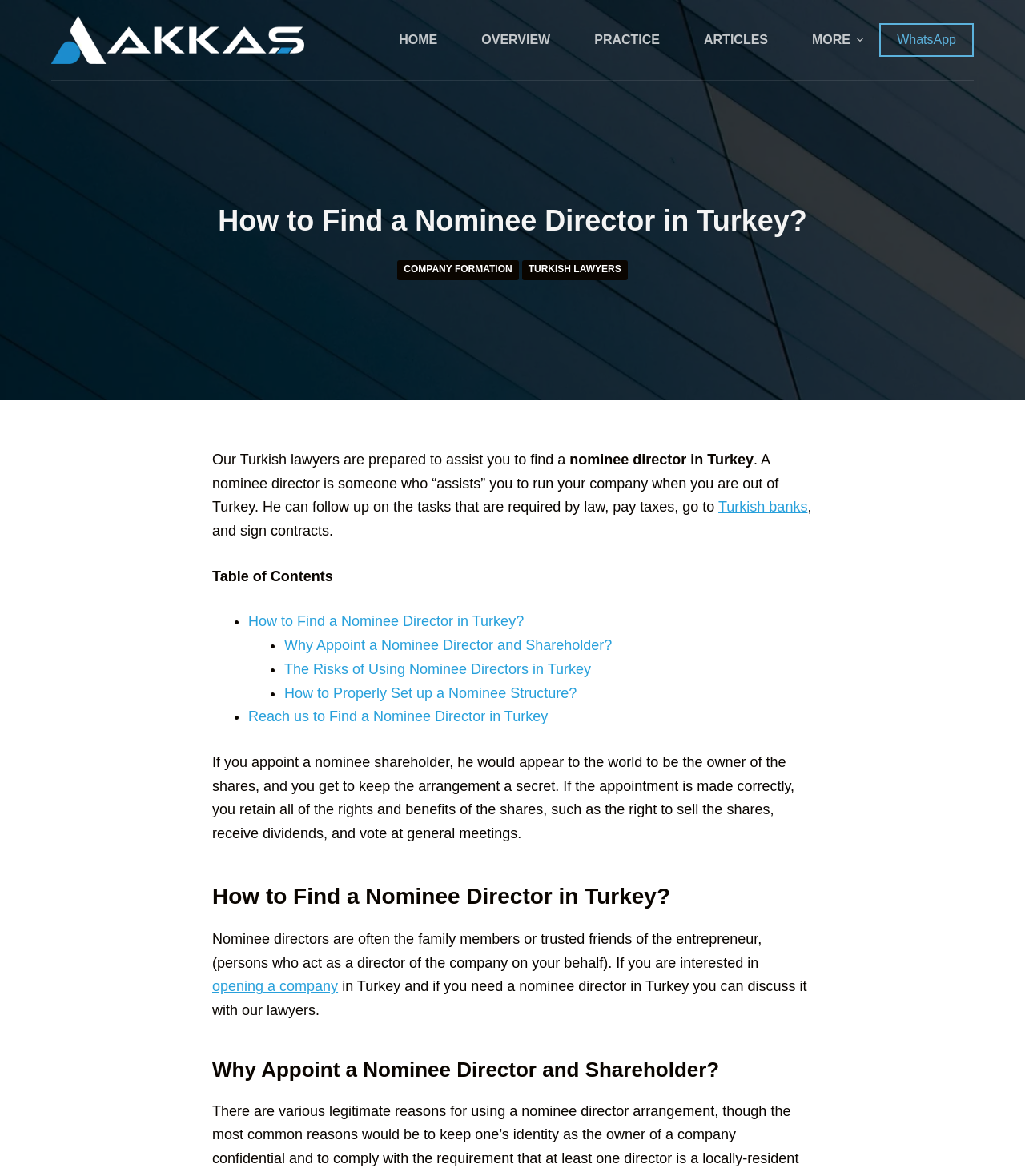Show the bounding box coordinates of the region that should be clicked to follow the instruction: "Read about the risks of using Nominee Directors in Turkey."

[0.277, 0.562, 0.577, 0.576]